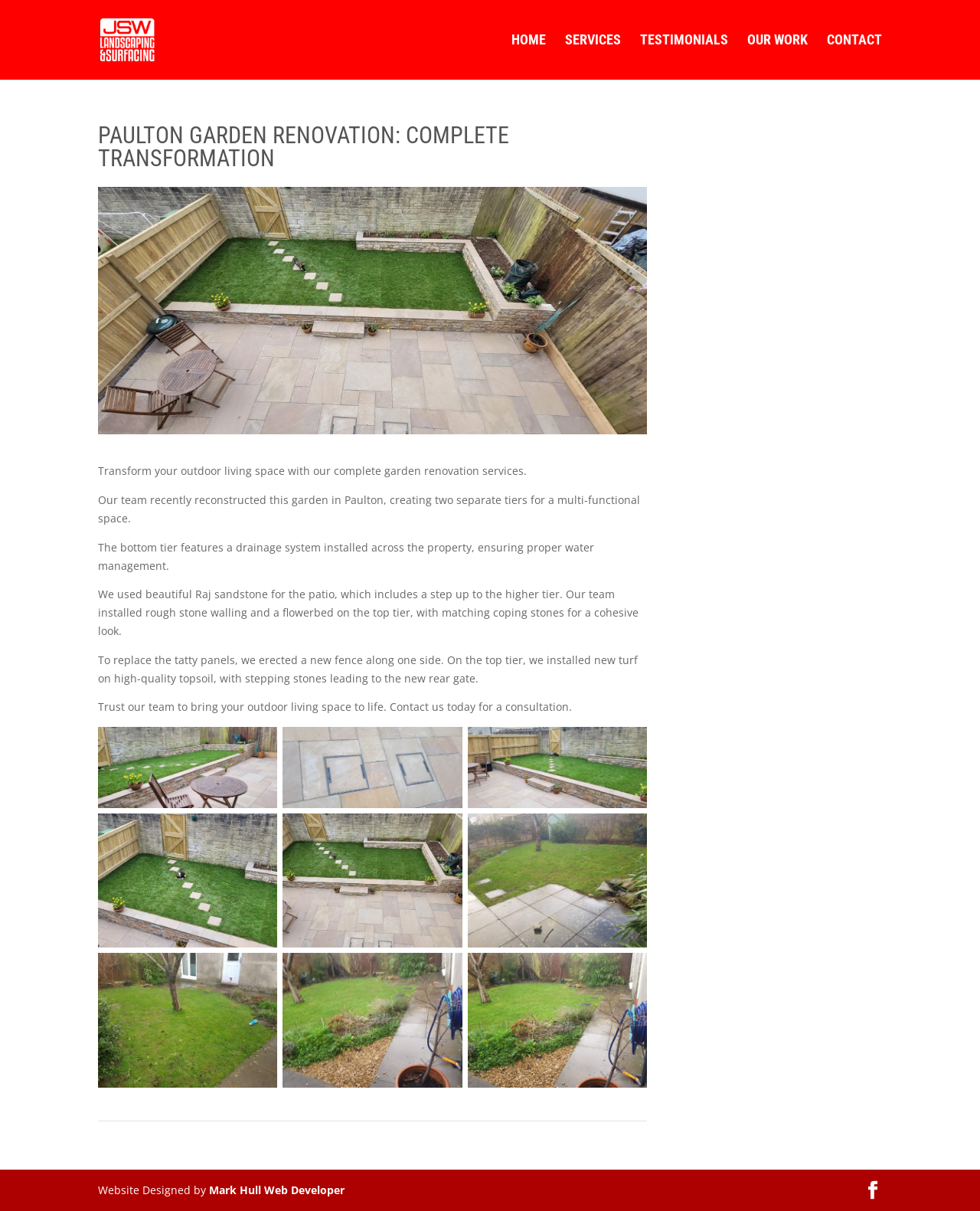Can you determine the bounding box coordinates of the area that needs to be clicked to fulfill the following instruction: "Read the 'TESTIMONIALS'"?

[0.653, 0.028, 0.743, 0.066]